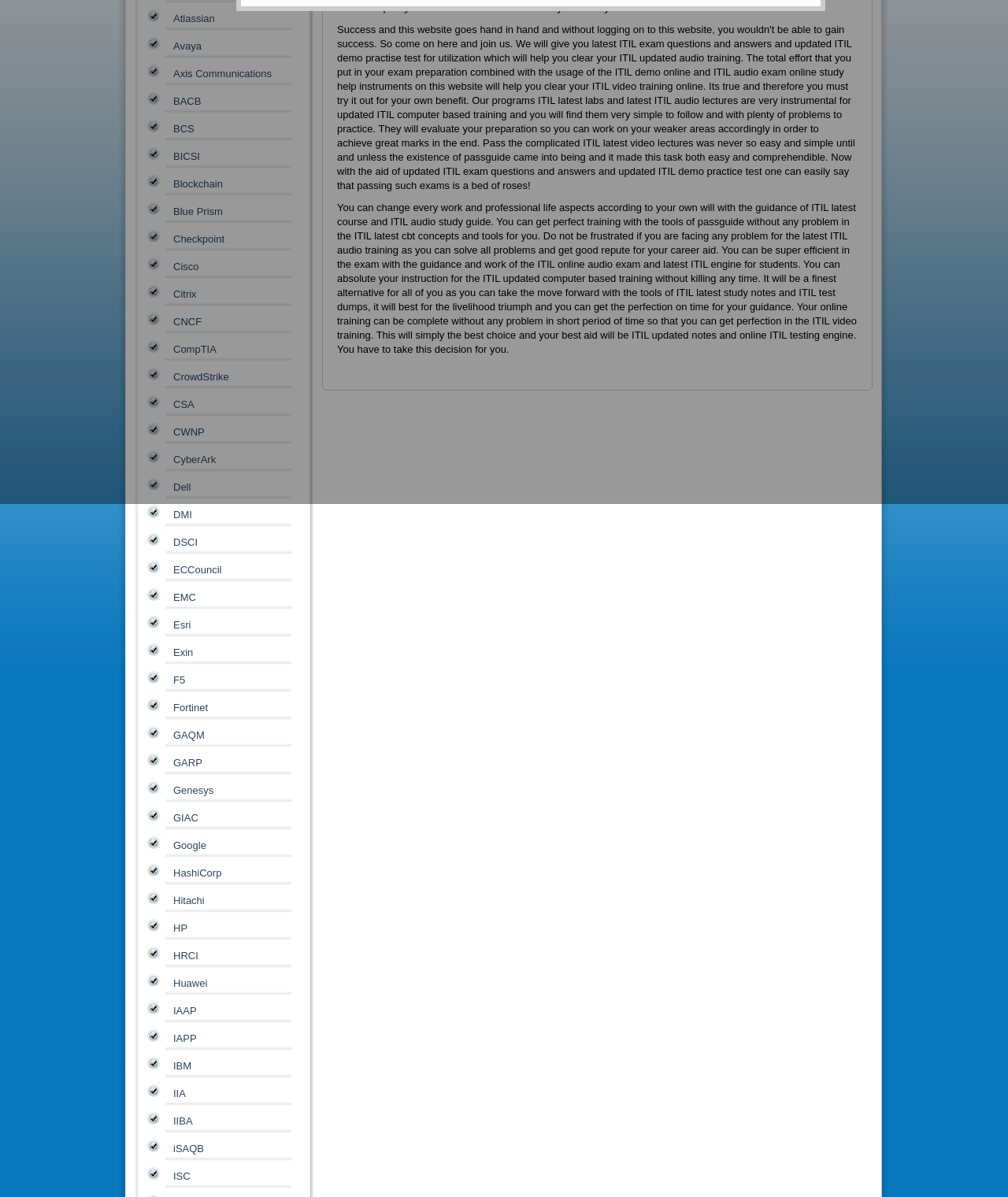Identify the bounding box of the HTML element described here: "DSCI". Provide the coordinates as four float numbers between 0 and 1: [left, top, right, bottom].

[0.164, 0.448, 0.196, 0.458]